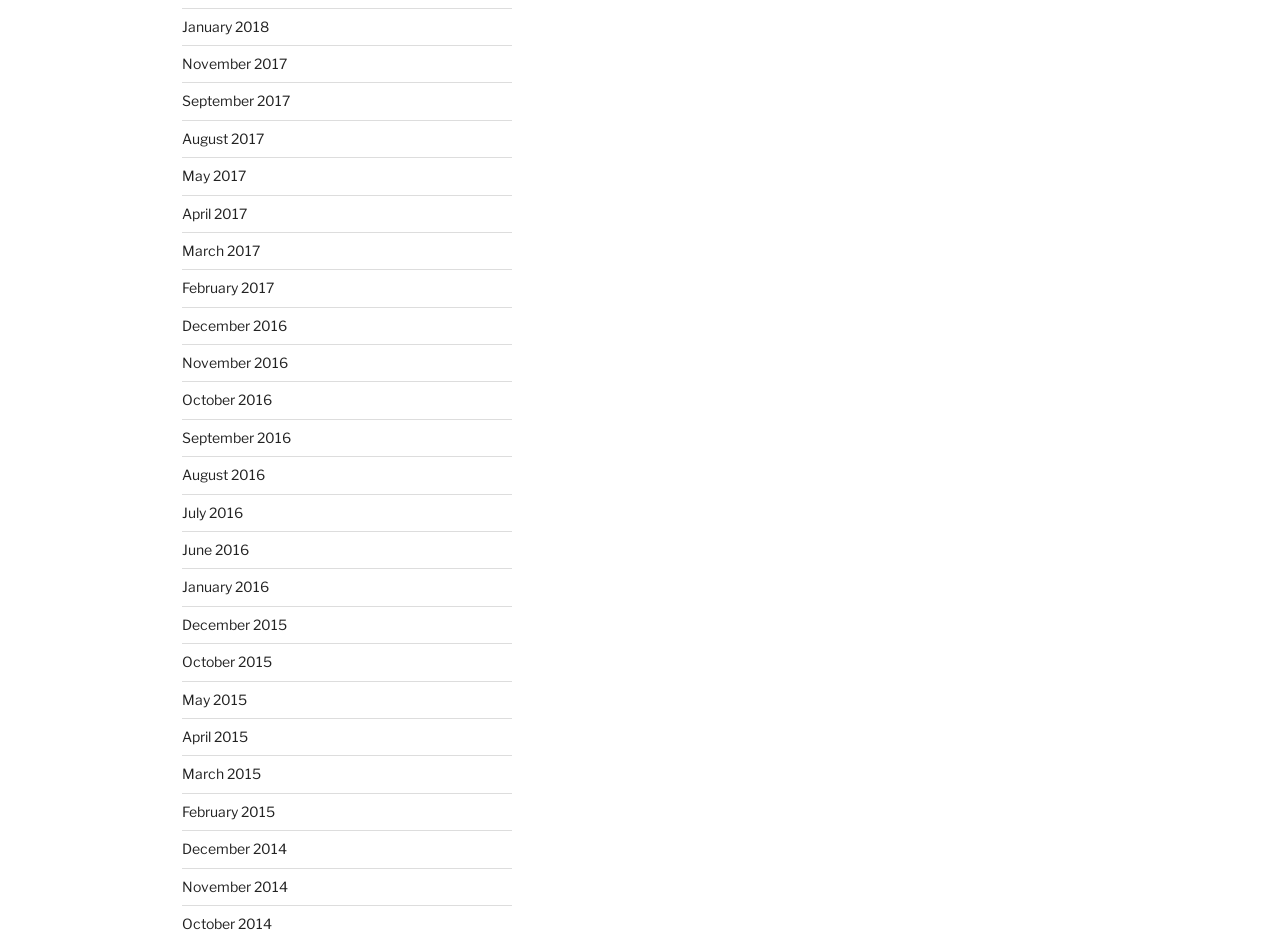Identify the bounding box coordinates of the region that needs to be clicked to carry out this instruction: "view November 2017". Provide these coordinates as four float numbers ranging from 0 to 1, i.e., [left, top, right, bottom].

[0.142, 0.059, 0.224, 0.077]